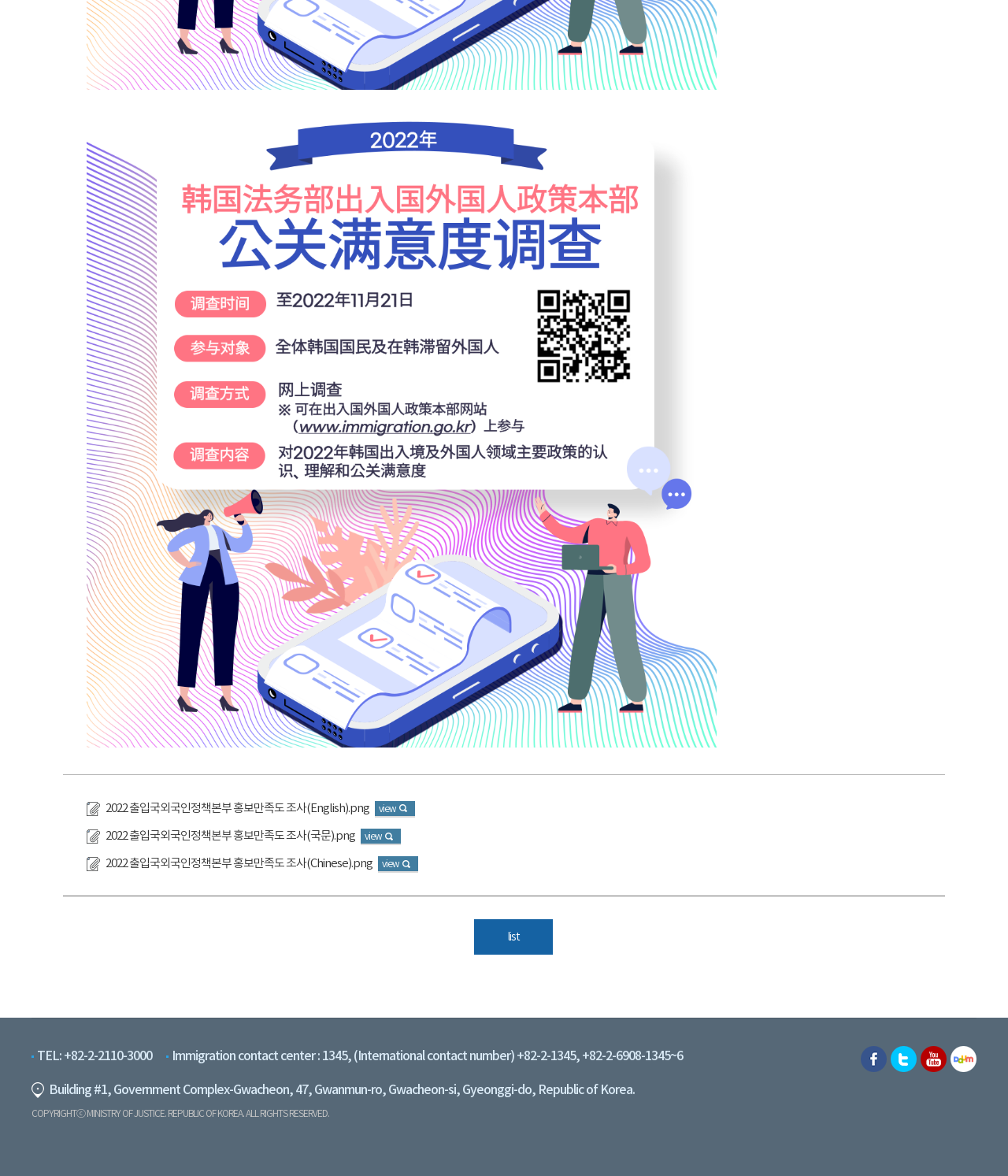Use one word or a short phrase to answer the question provided: 
How many social media links are available?

4